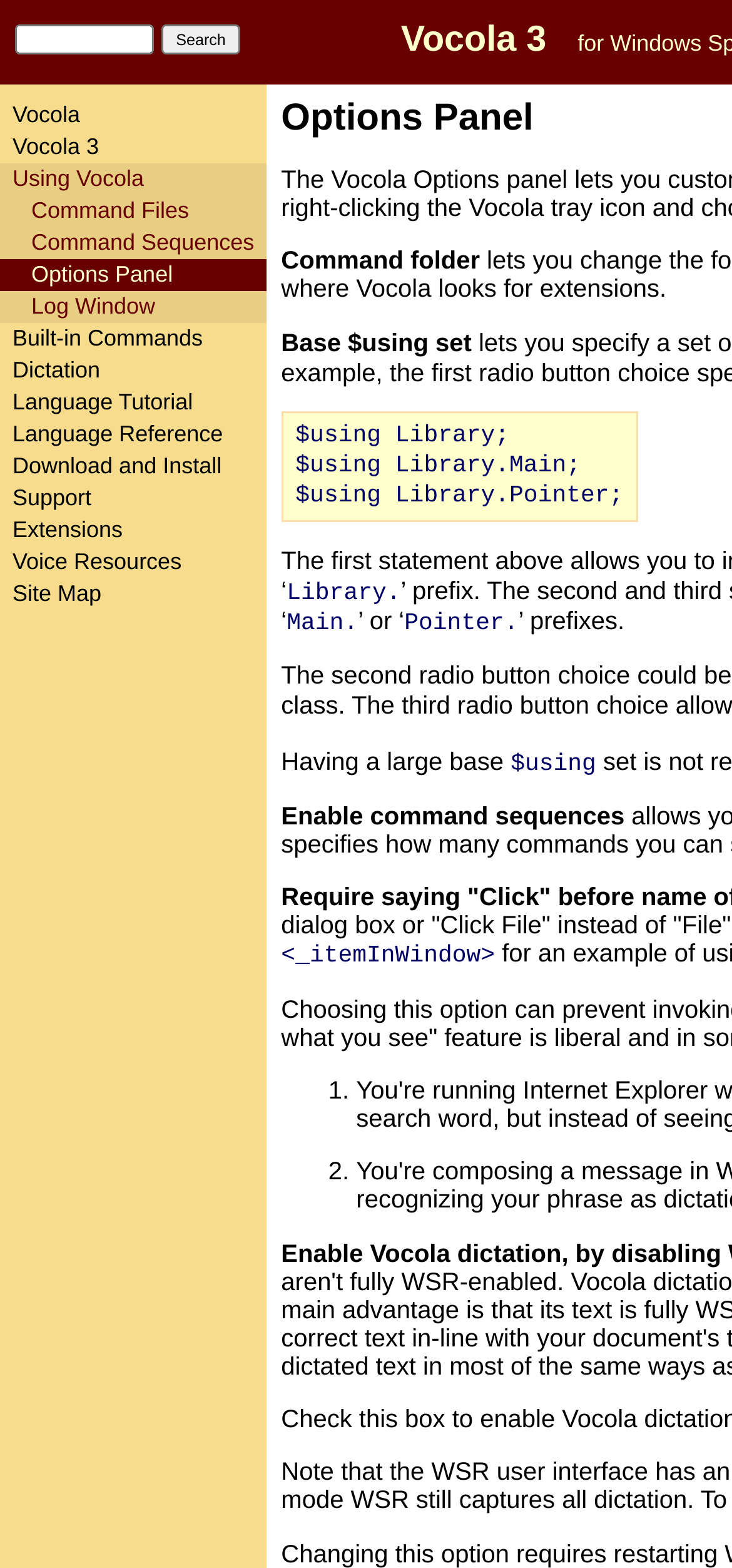Please identify the bounding box coordinates of the region to click in order to complete the given instruction: "View Log Window". The coordinates should be four float numbers between 0 and 1, i.e., [left, top, right, bottom].

[0.0, 0.187, 0.229, 0.204]